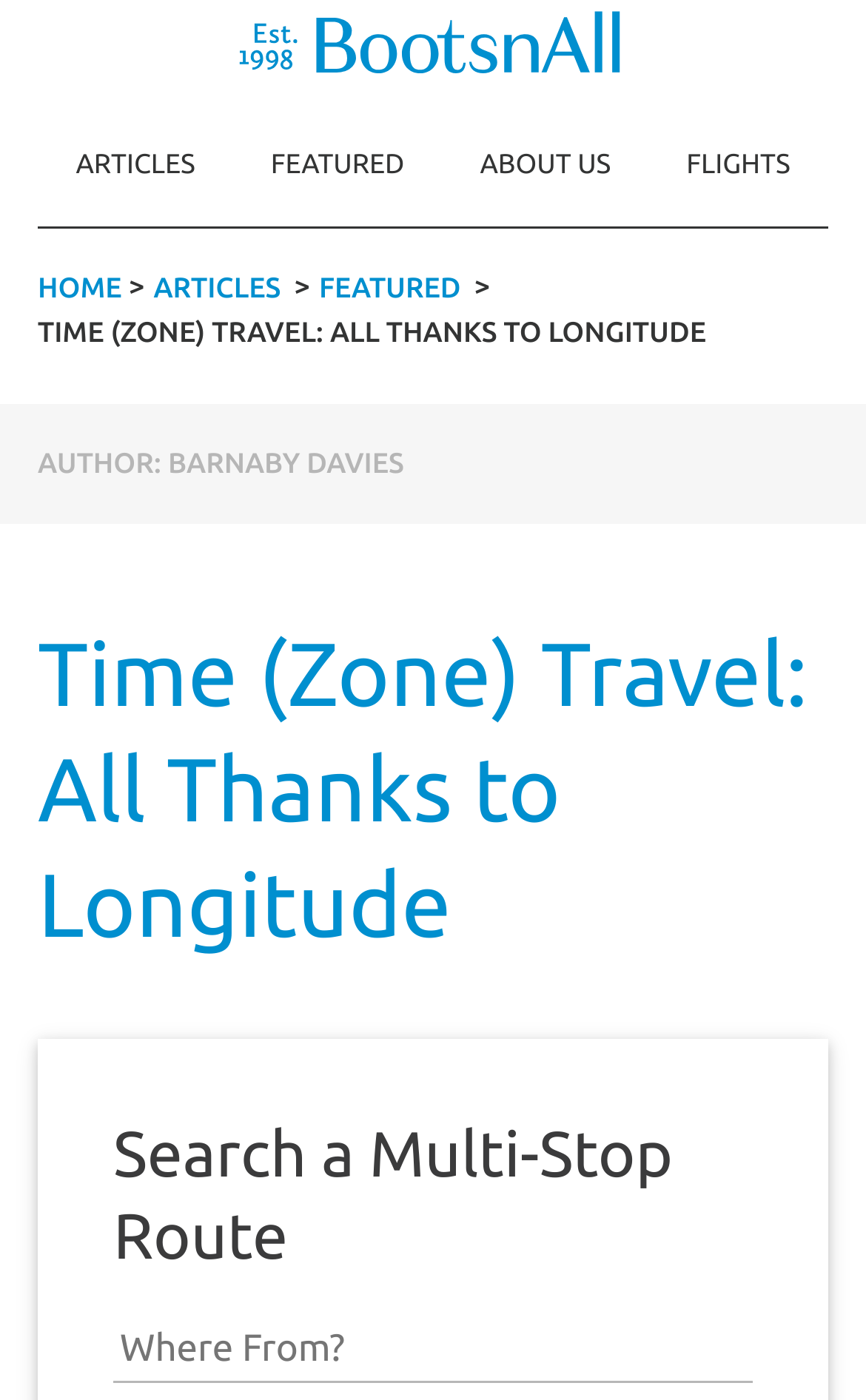Articulate a detailed summary of the webpage's content and design.

The webpage is an article page from BootsnAll Travel Articles, with a title "Time (Zone) Travel: All Thanks to Longitude" and a subtitle "AUTHOR: Barnaby Davies". At the top, there is a banner with a link and an image, spanning almost the entire width of the page. 

Below the banner, there is a navigation menu with five links: "ARTICLES", "FEATURED", "ABOUT US", "FLIGHTS", and "HOME", arranged horizontally from left to right. The "HOME" link is positioned slightly above the other four links. 

The main content of the article is headed by a title "Time (Zone) Travel: All Thanks to Longitude", which is followed by the essay written by Barnaby Davies. The essay discusses the connection between longitude and modern time zones, and raises a question about whether we can blame jetlag on the person who discovered longitude.

At the bottom of the page, there is a search box with a heading "Search a Multi-Stop Route" and a textbox labeled "Where From?".